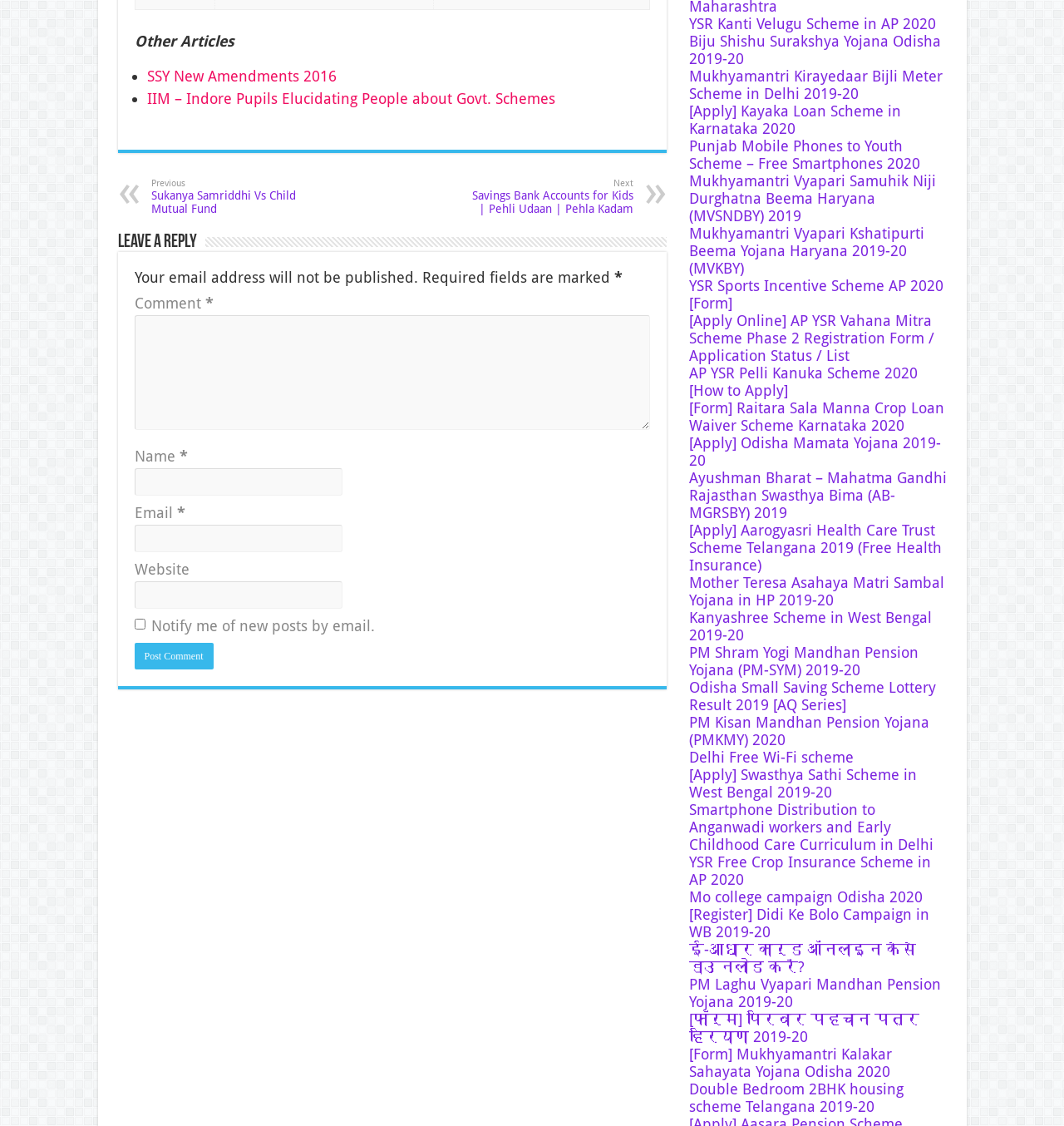Highlight the bounding box coordinates of the element you need to click to perform the following instruction: "Click on 'SSY New Amendments 2016'."

[0.138, 0.059, 0.316, 0.075]